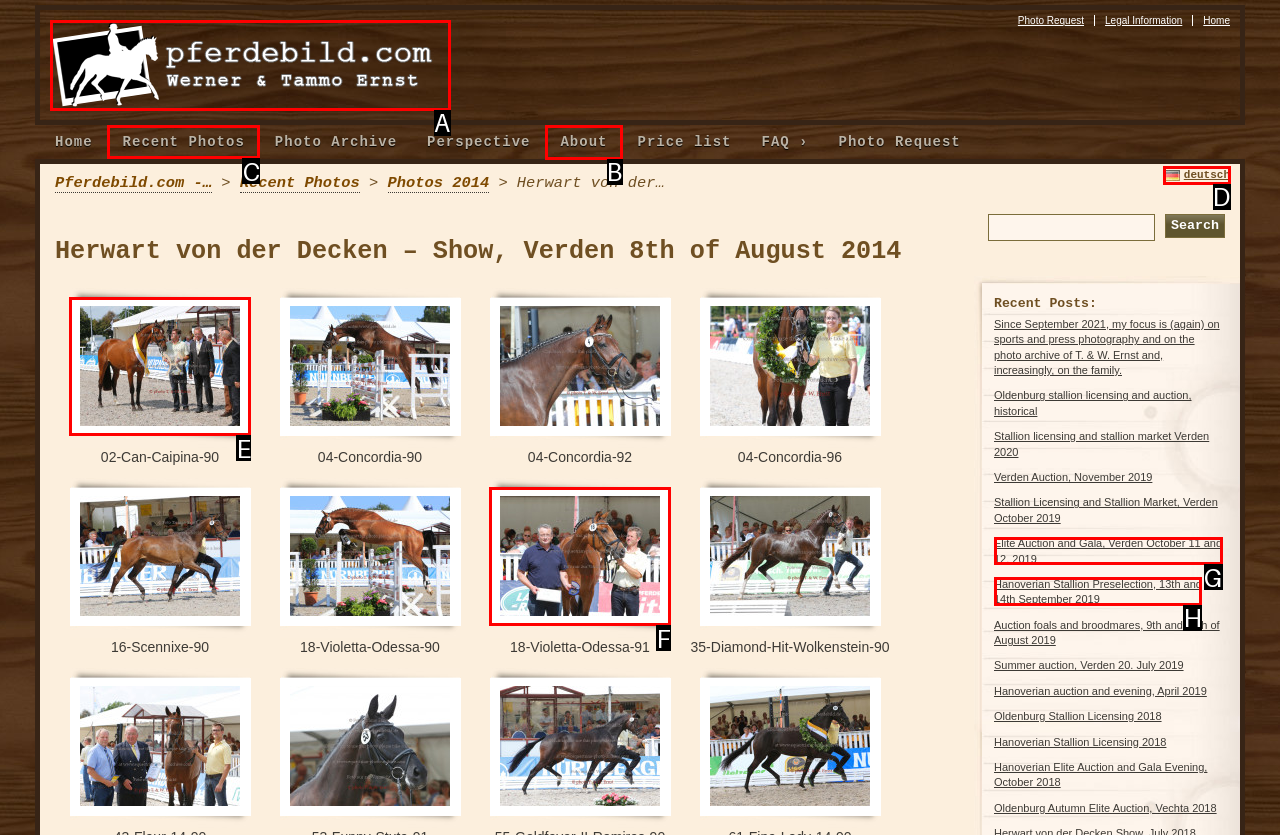Which HTML element should be clicked to fulfill the following task: Click the 'Sign Up' button?
Reply with the letter of the appropriate option from the choices given.

None